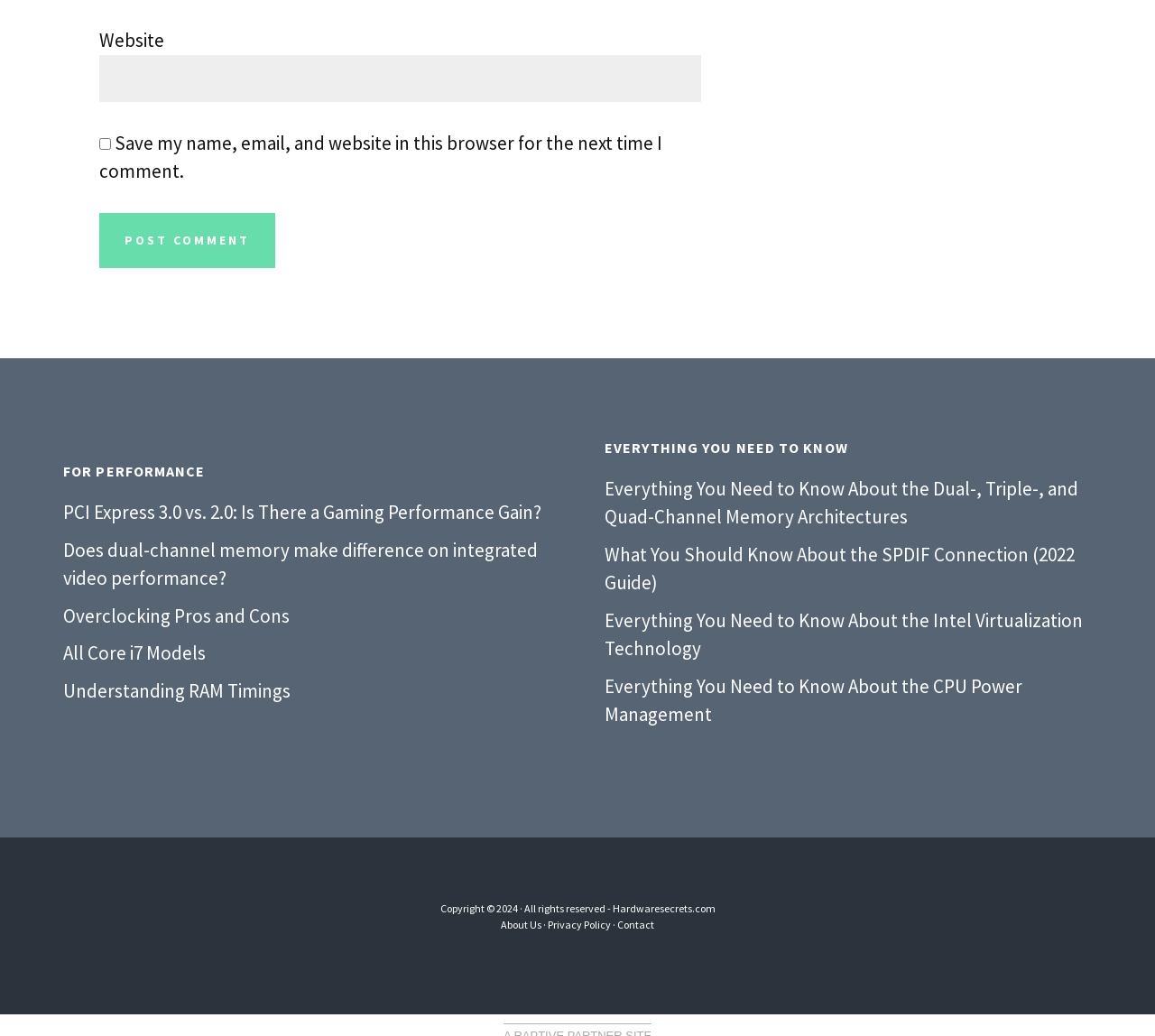Given the element description Privacy Policy, predict the bounding box coordinates for the UI element in the webpage screenshot. The format should be (top-left x, top-left y, bottom-right x, bottom-right y), and the values should be between 0 and 1.

[0.474, 0.886, 0.529, 0.899]